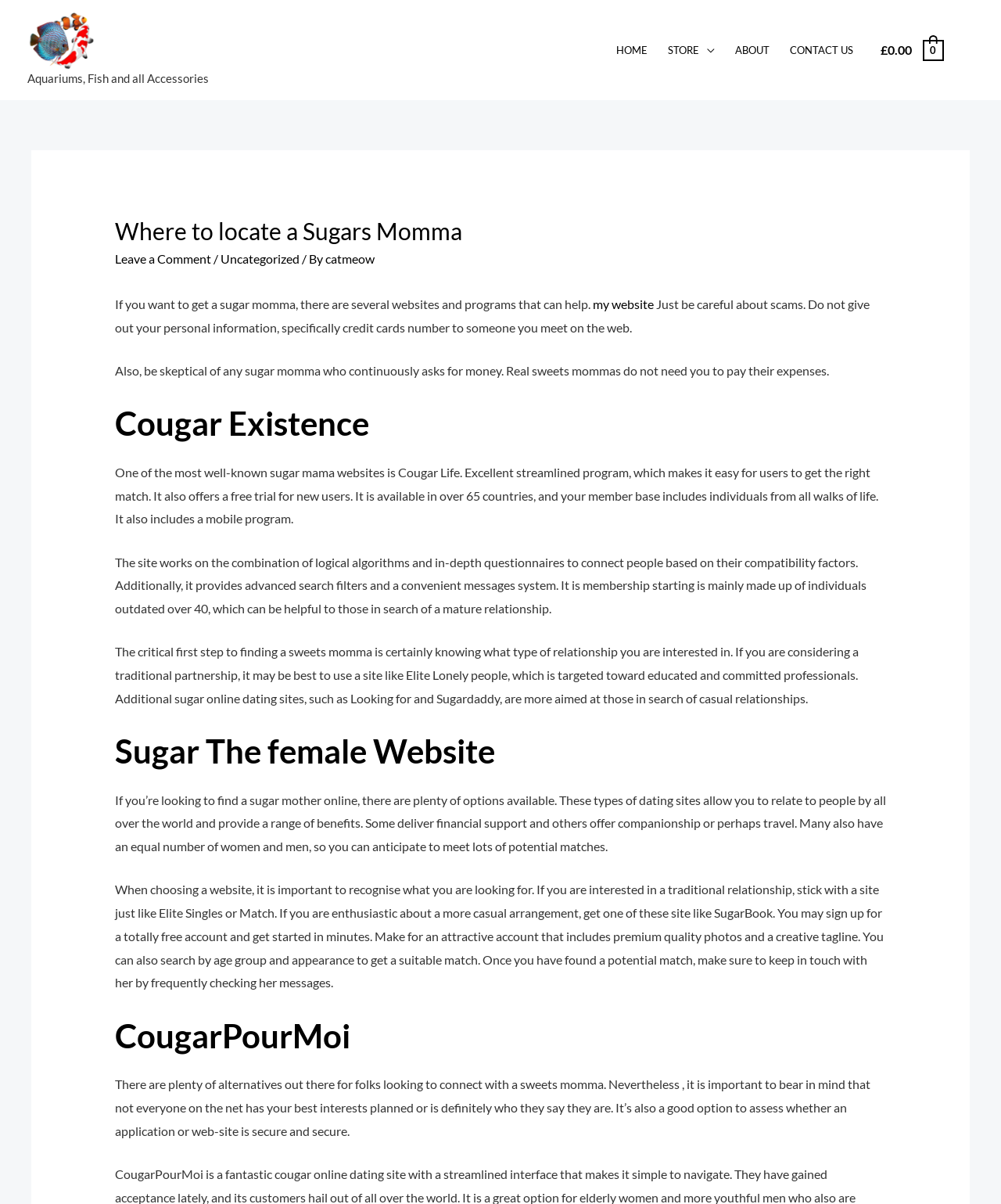Find the bounding box coordinates of the clickable area that will achieve the following instruction: "Click on the 'CONTACT US' link".

[0.779, 0.019, 0.862, 0.065]